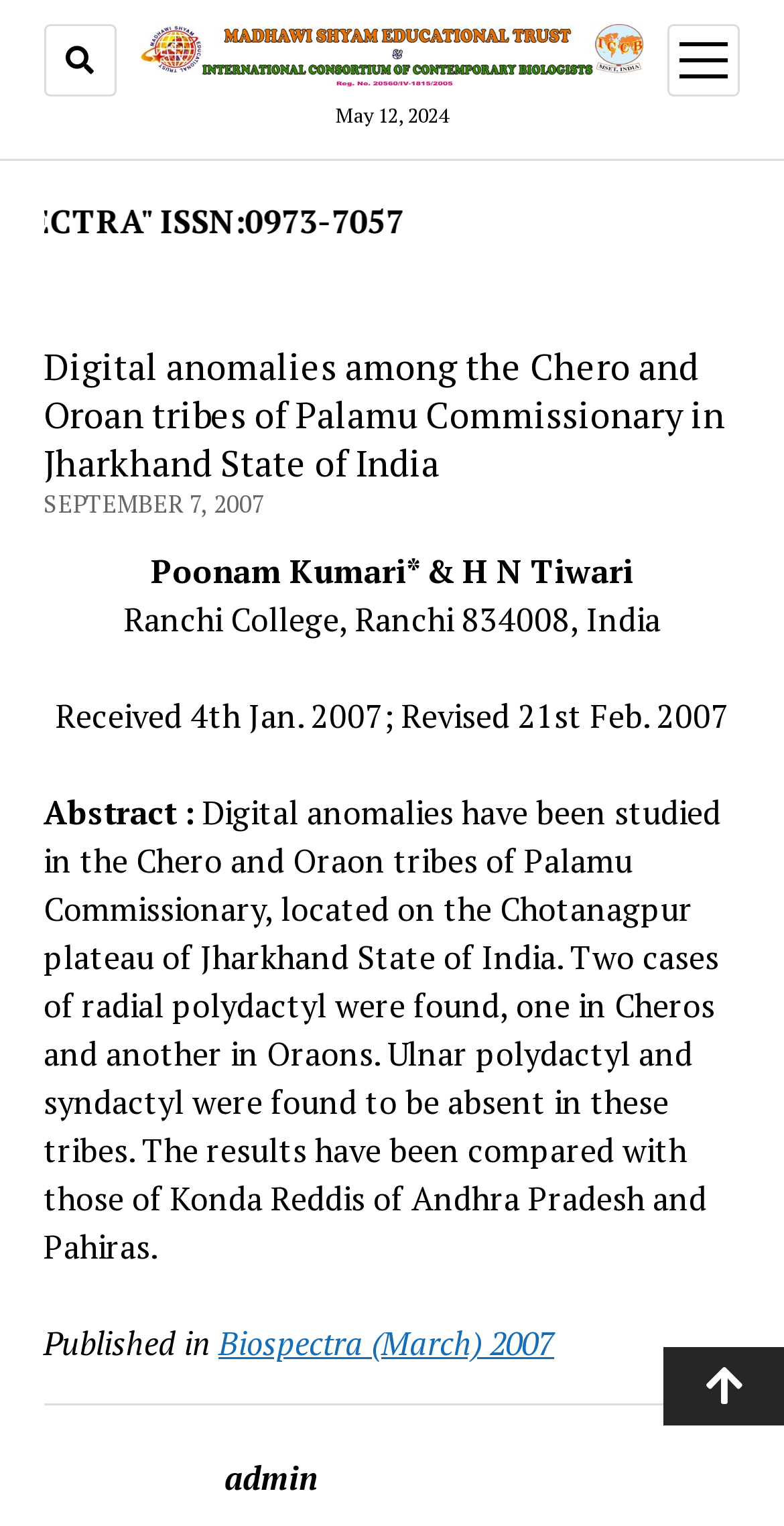Identify the webpage's primary heading and generate its text.

Digital anomalies among the Chero and Oroan tribes of Palamu Commissionary in Jharkhand State of India